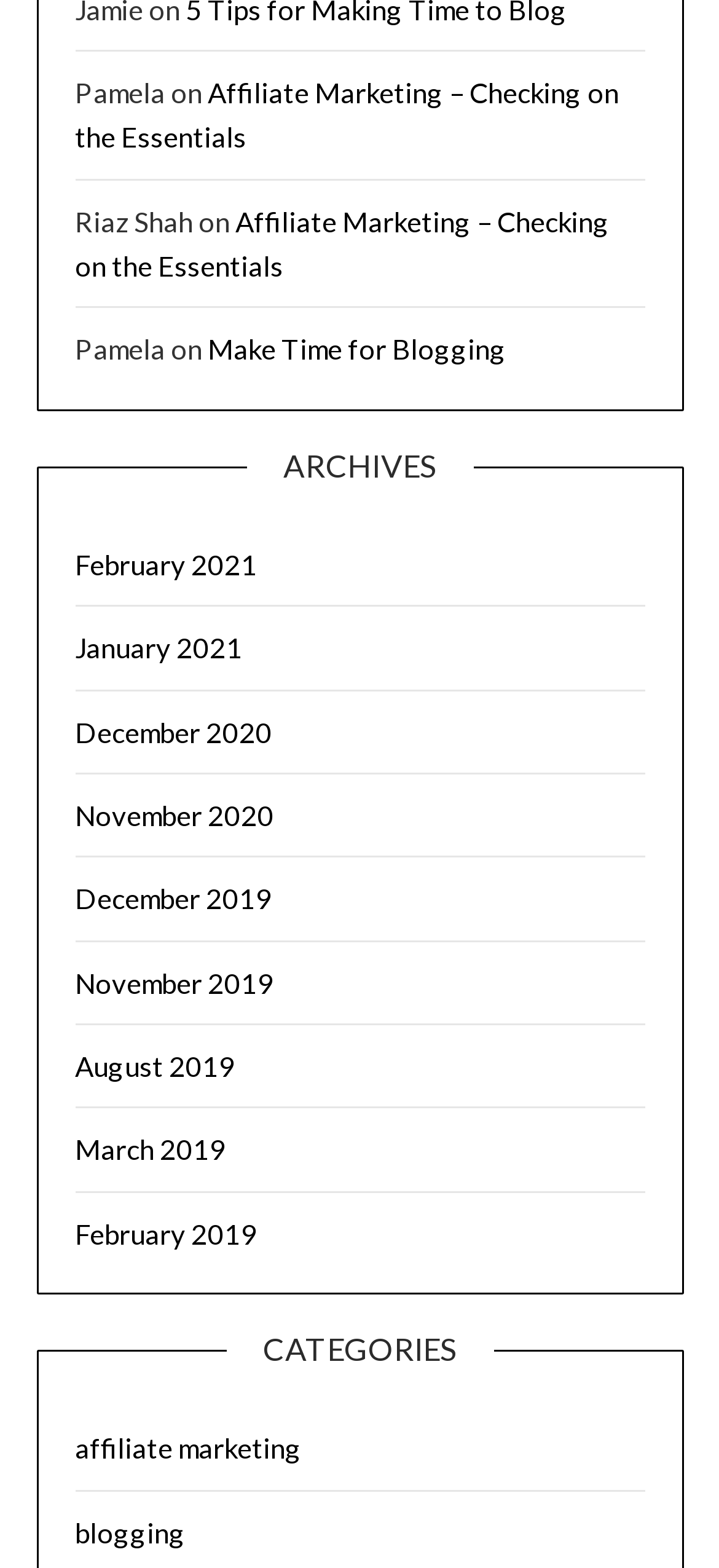What is the category of the article 'Make Time for Blogging'?
Based on the screenshot, respond with a single word or phrase.

blogging